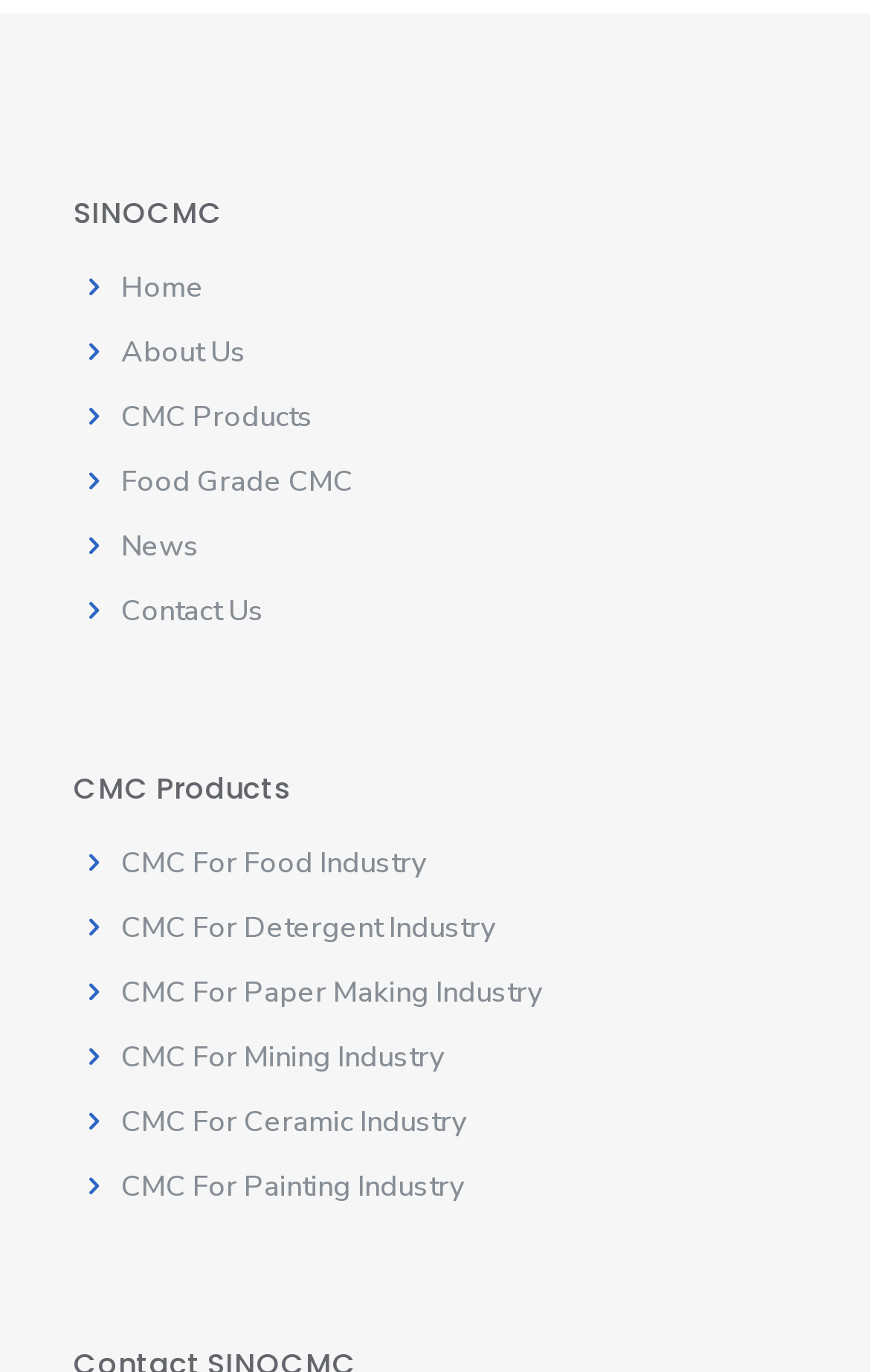Locate the bounding box of the UI element described by: "CMC For Ceramic Industry" in the given webpage screenshot.

[0.139, 0.803, 0.536, 0.832]